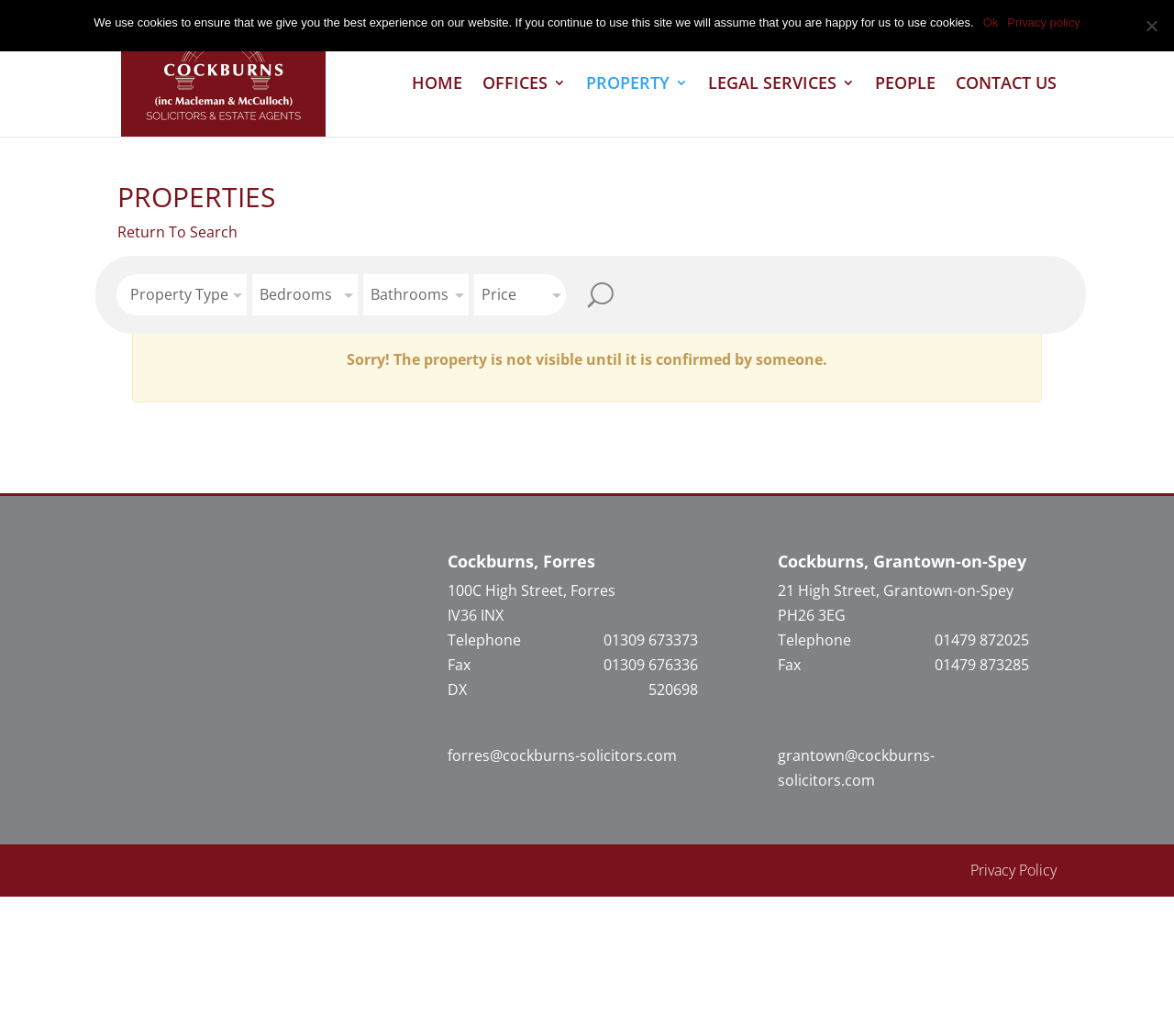Provide a short answer using a single word or phrase for the following question: 
What is the purpose of the search box?

Search for properties